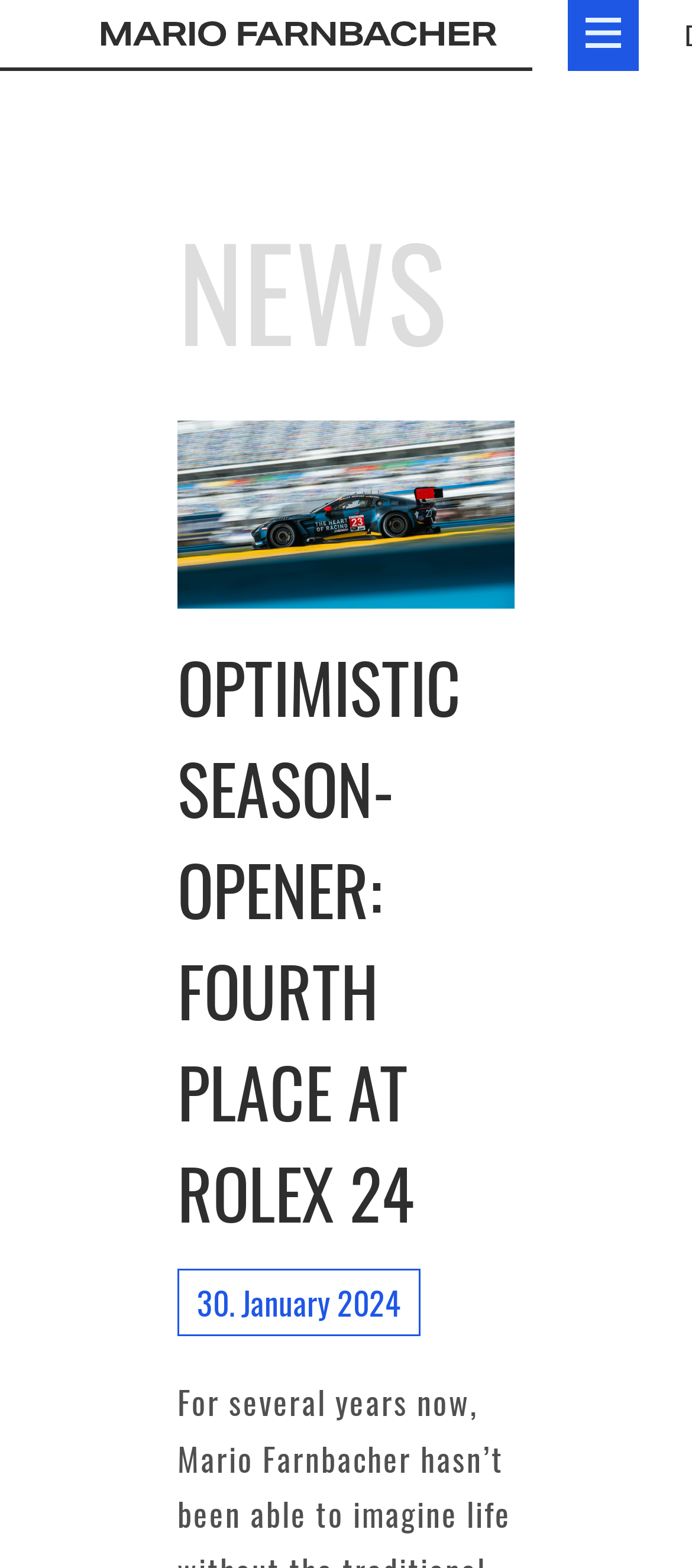Answer the question in one word or a short phrase:
What is the date of the article?

30. January 2024